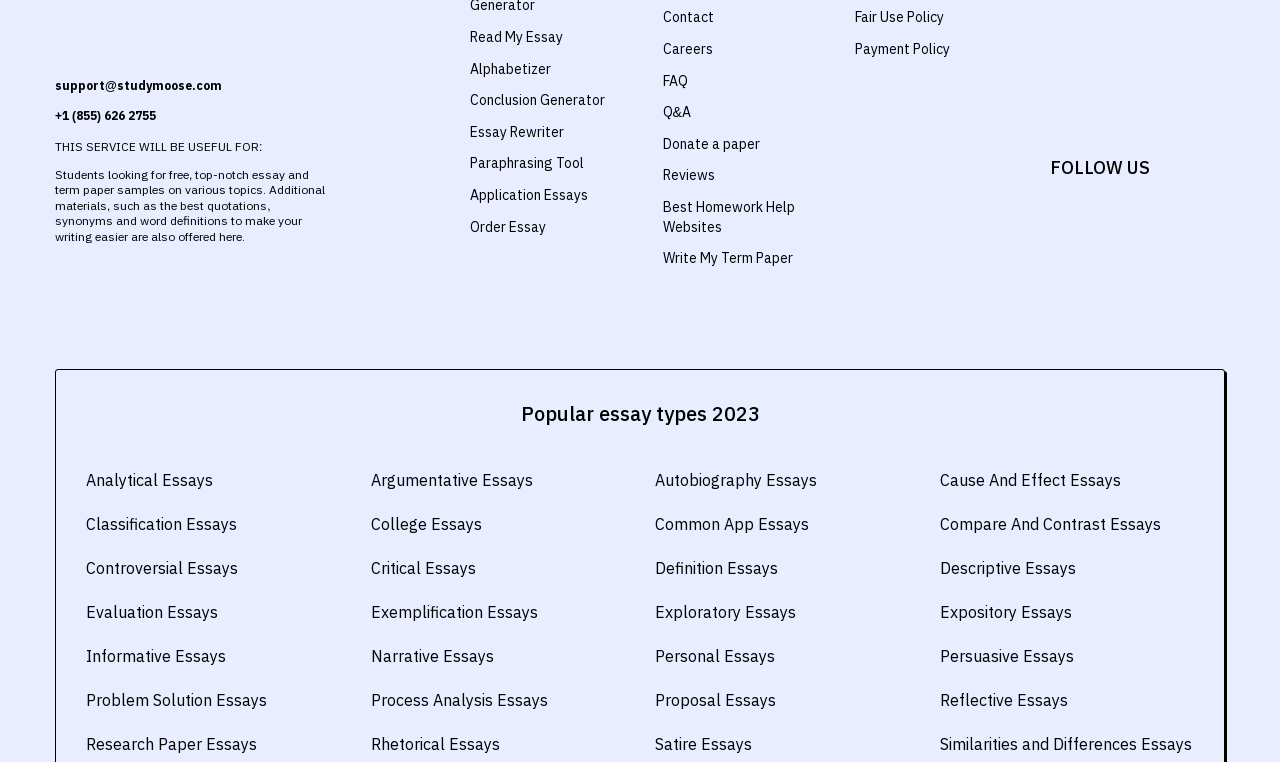What is the phone number of the website?
Analyze the image and deliver a detailed answer to the question.

I found the phone number by looking at the top-left section of the webpage, where it says '+1 (855) 626 2755' in a static text element.